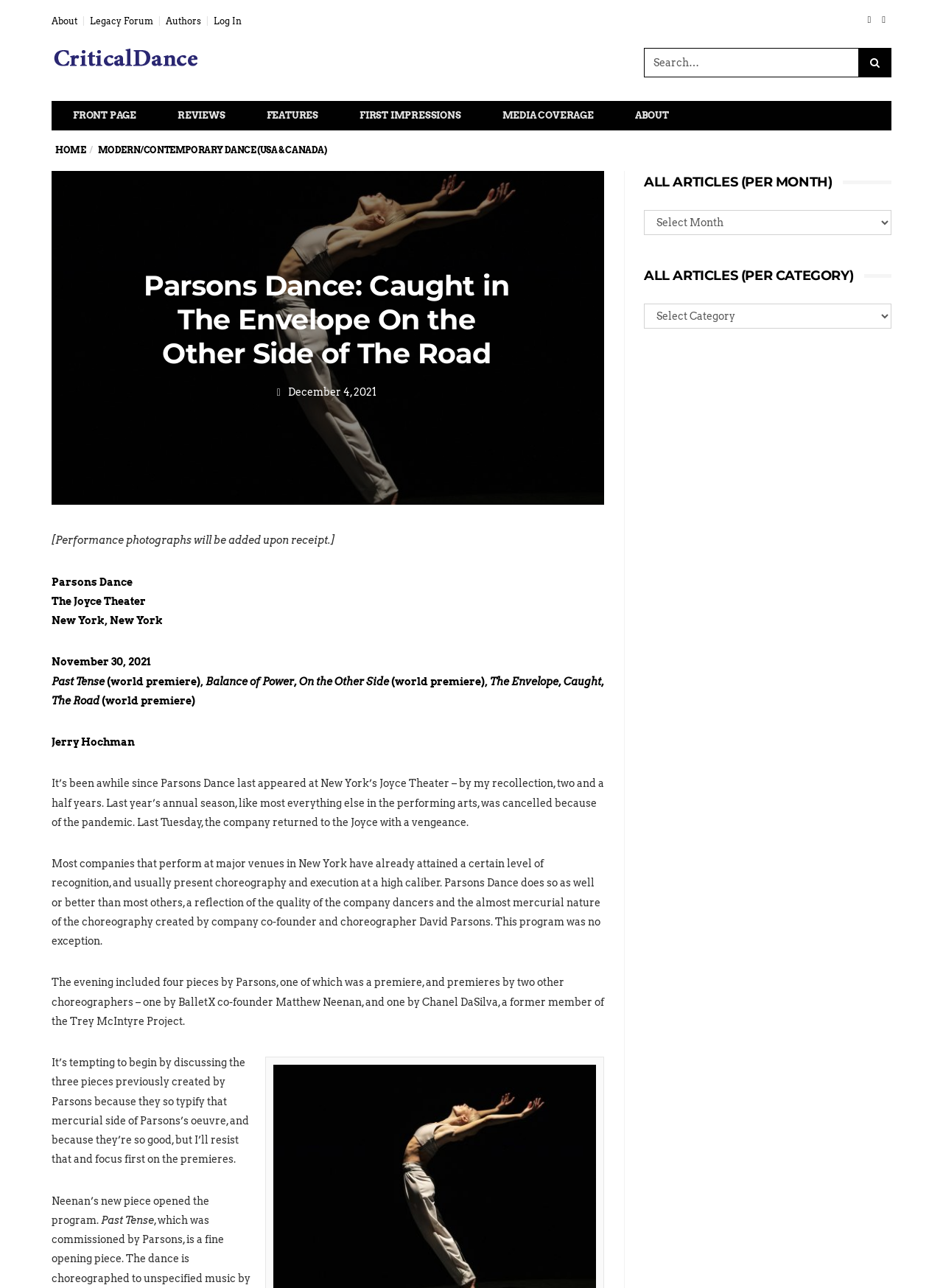How many pieces were performed by Parsons Dance at the Joyce Theater?
Answer the question with a detailed and thorough explanation.

I found the answer by reading the text 'The evening included four pieces by Parsons...' which is located in the middle of the webpage.